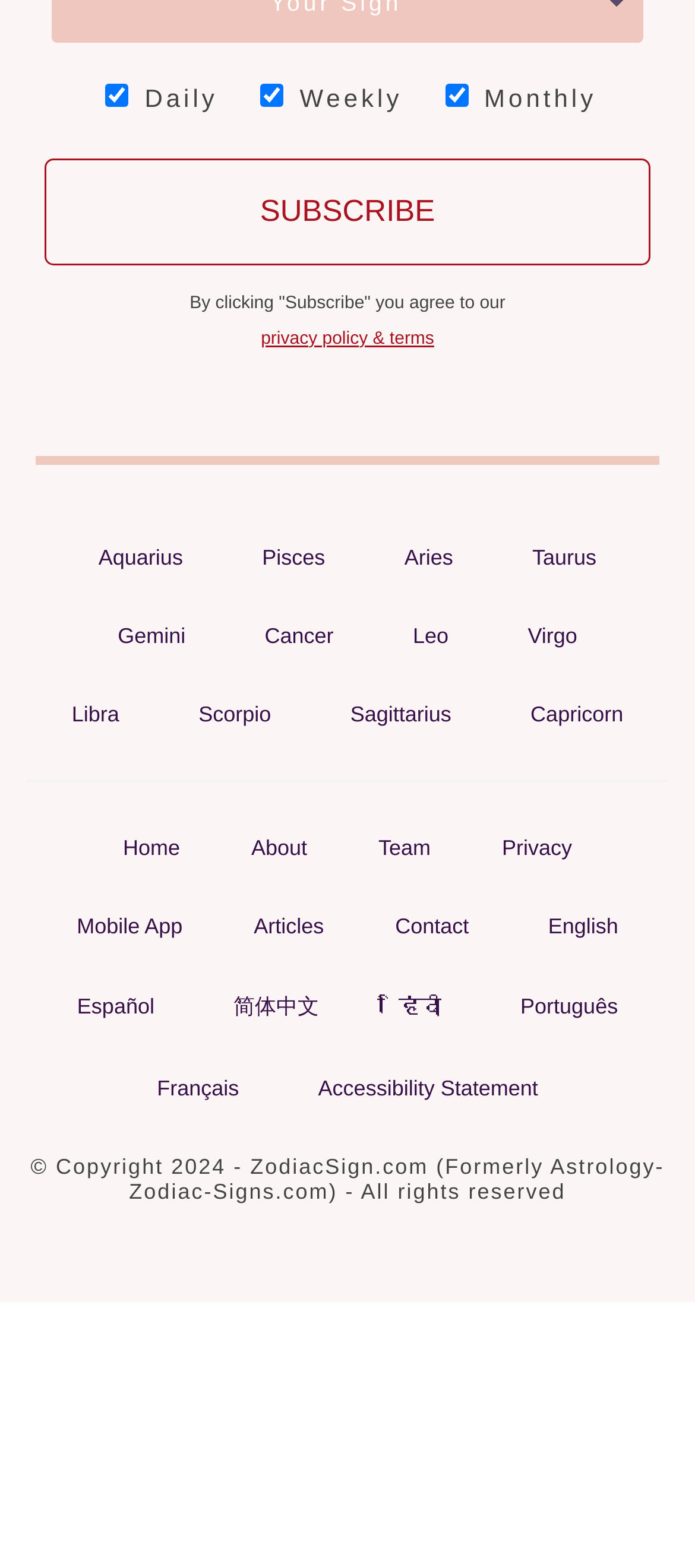What is the main topic of the website?
Carefully analyze the image and provide a thorough answer to the question.

The webpage contains links to different zodiac signs, astrology-related content, and a mention of 'Astrology-Zodiac-Signs.com' in the copyright information, suggesting that the main topic of the website is related to zodiac signs and astrology.